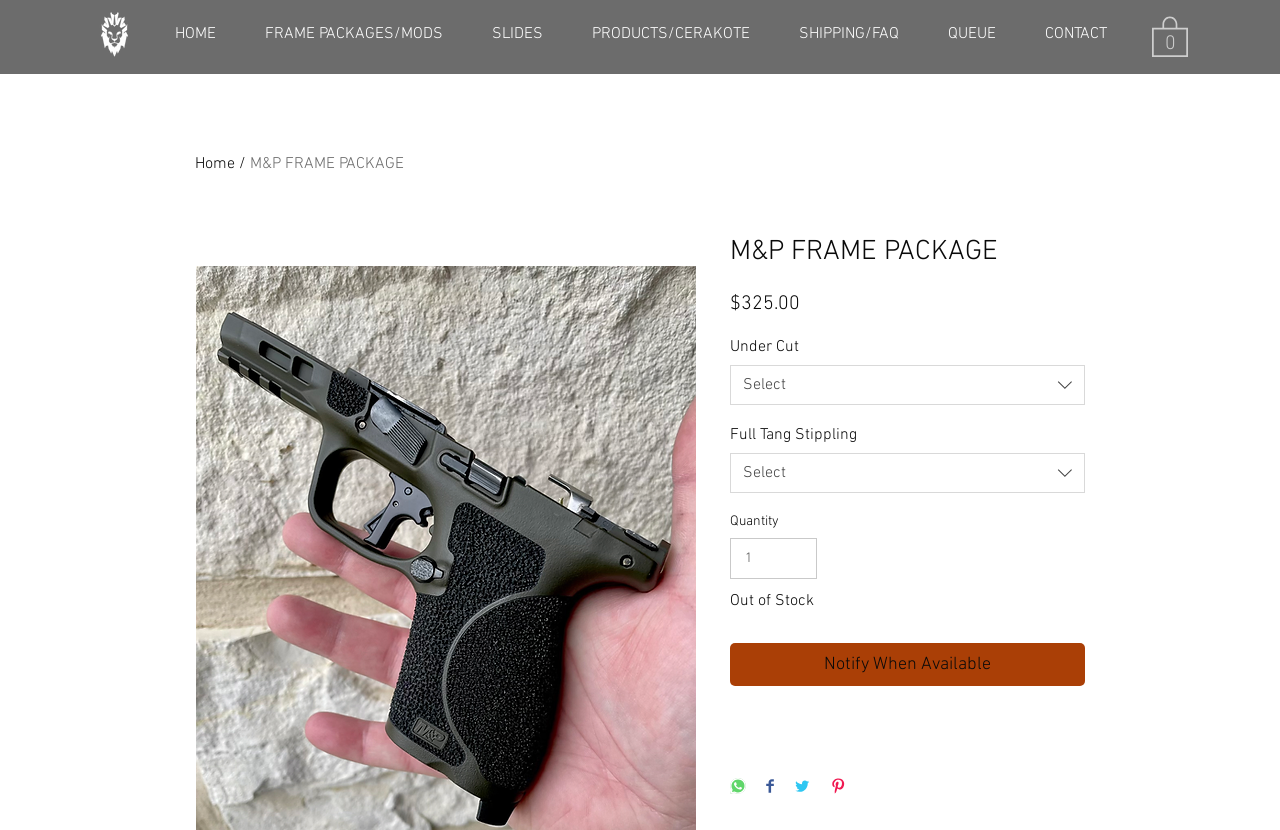Please respond to the question with a concise word or phrase:
What is the purpose of the 'Notify When Available' button?

To notify when the frame package is available